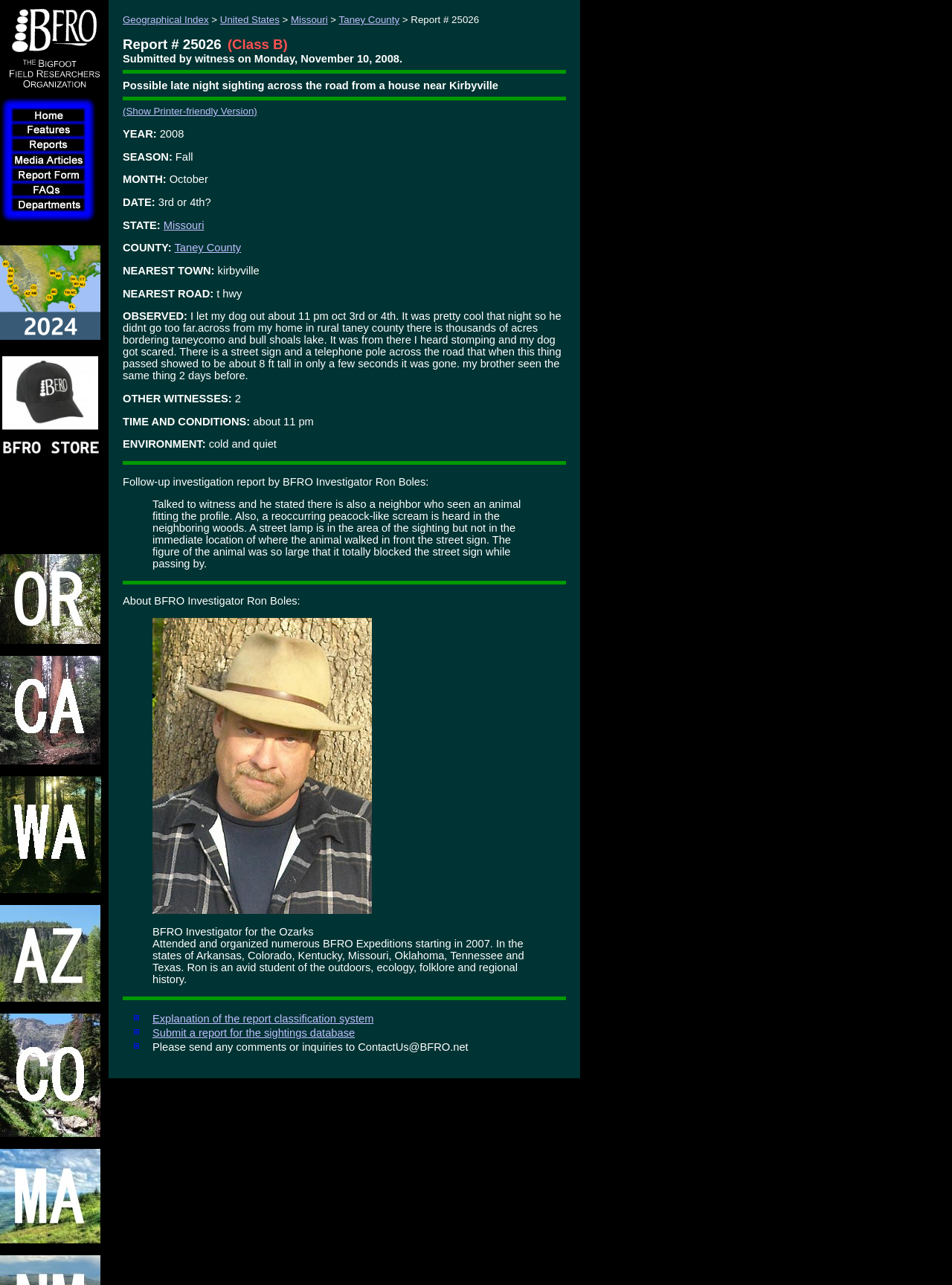Identify the bounding box coordinates of the HTML element based on this description: "alt="Bigfoot Field Researchers Organization Logo"".

[0.006, 0.068, 0.107, 0.077]